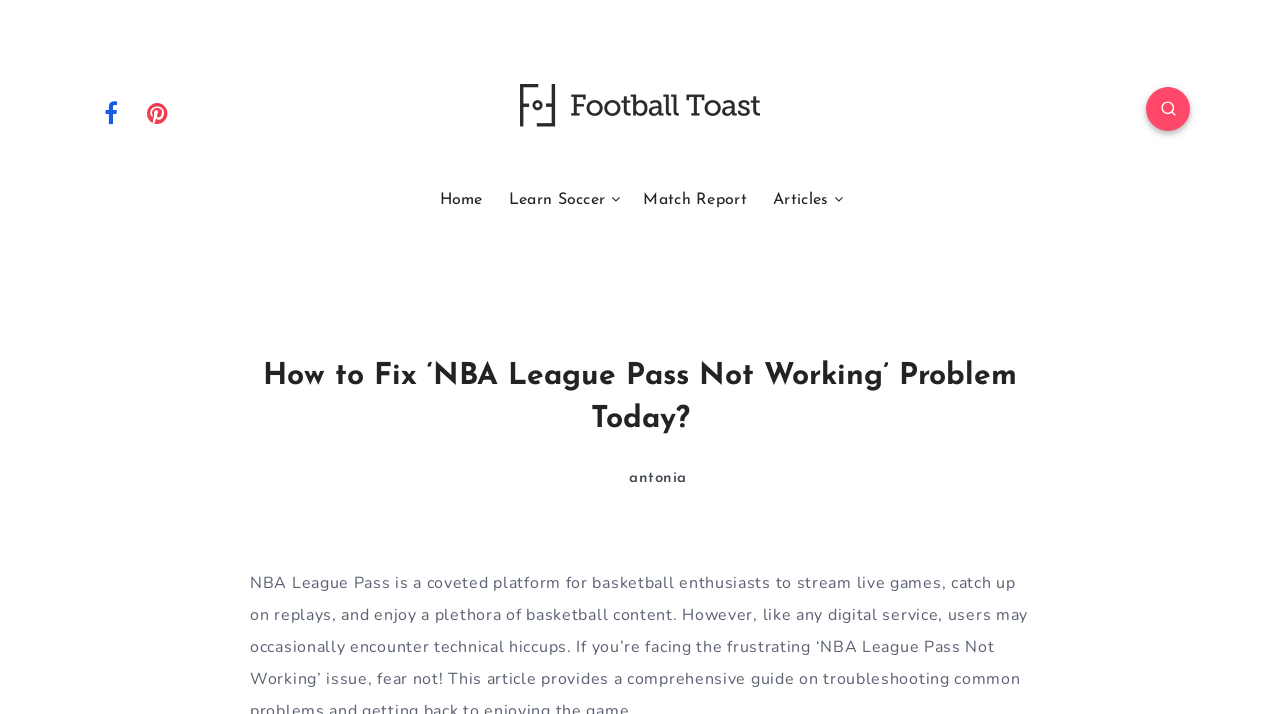Please identify the bounding box coordinates of the element that needs to be clicked to perform the following instruction: "go to Home page".

[0.343, 0.266, 0.377, 0.294]